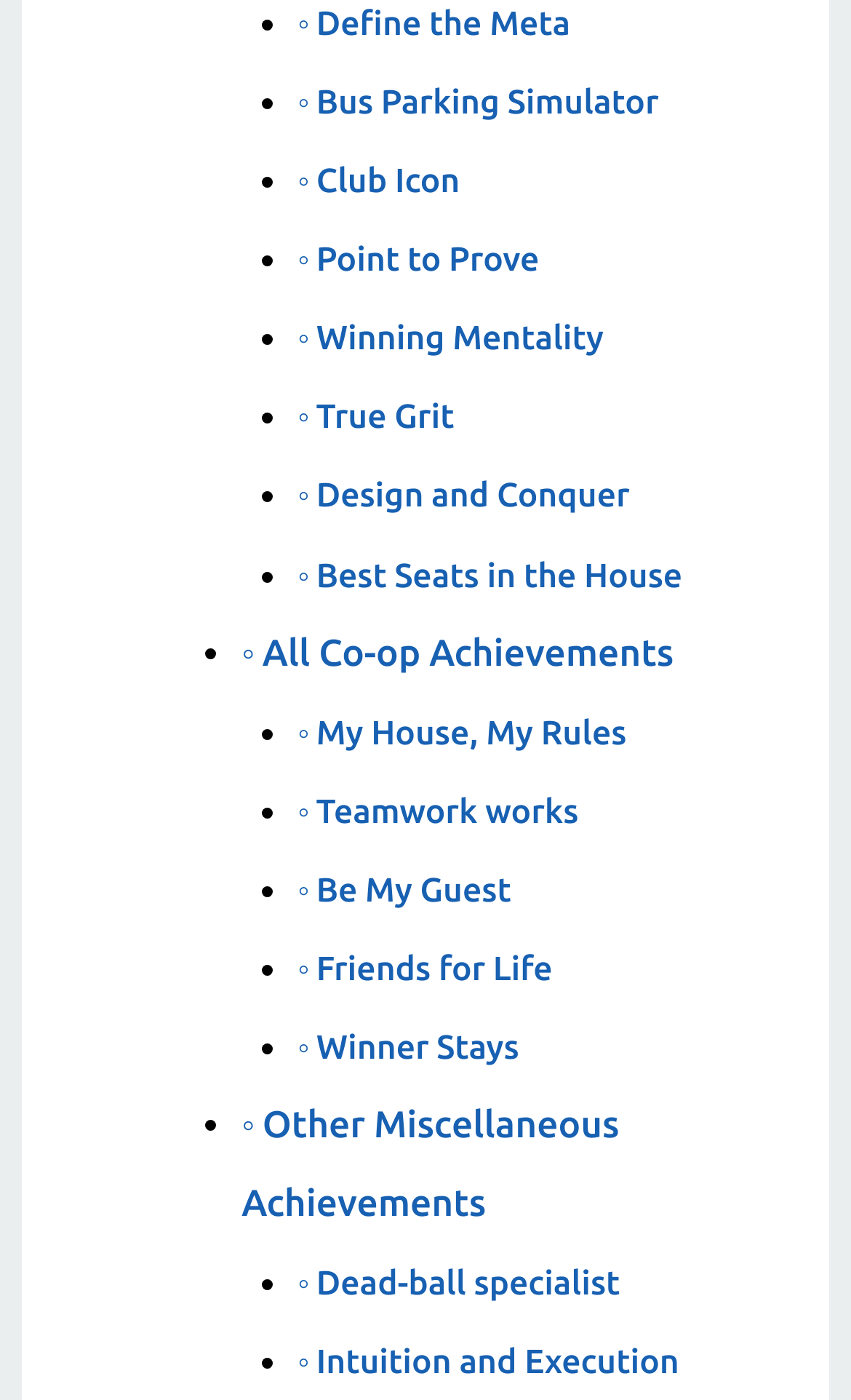How many list markers are on the webpage?
Using the visual information, respond with a single word or phrase.

20